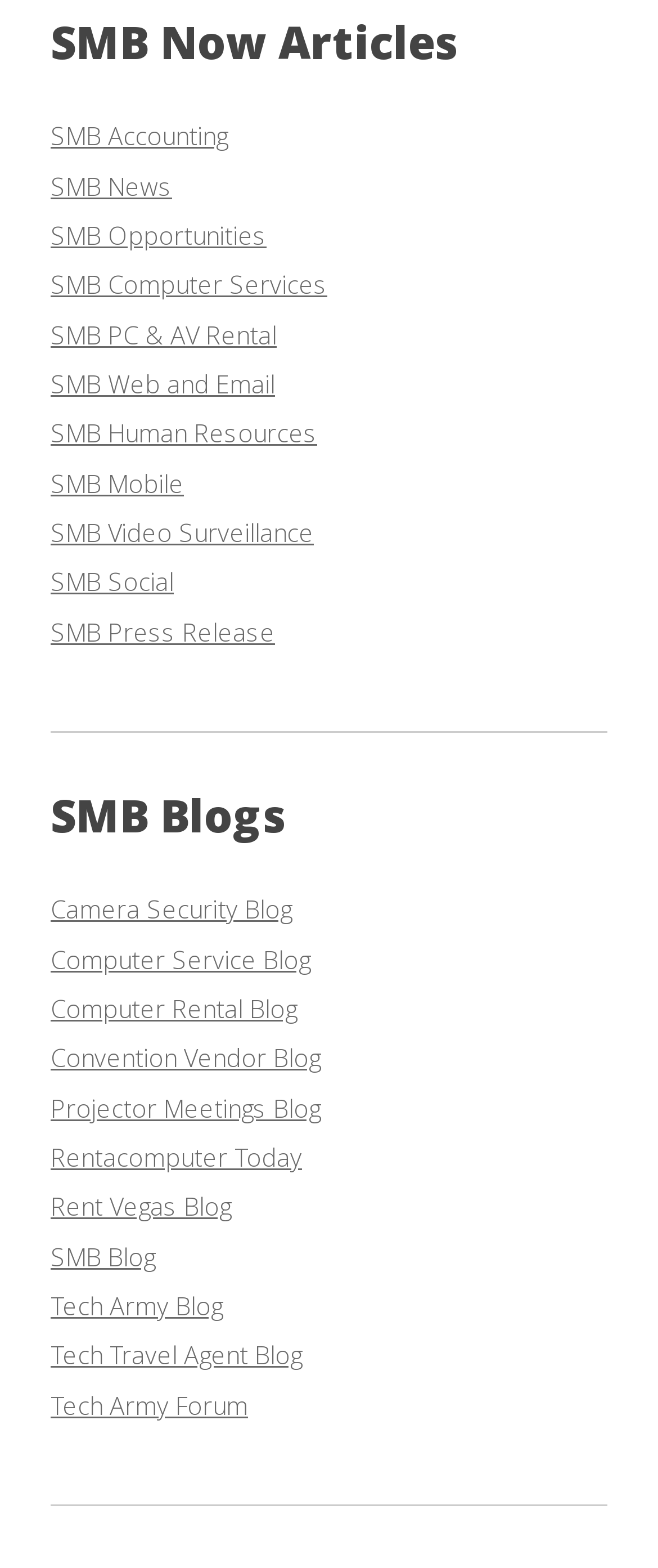How many blog links are listed?
Please provide a single word or phrase based on the screenshot.

11